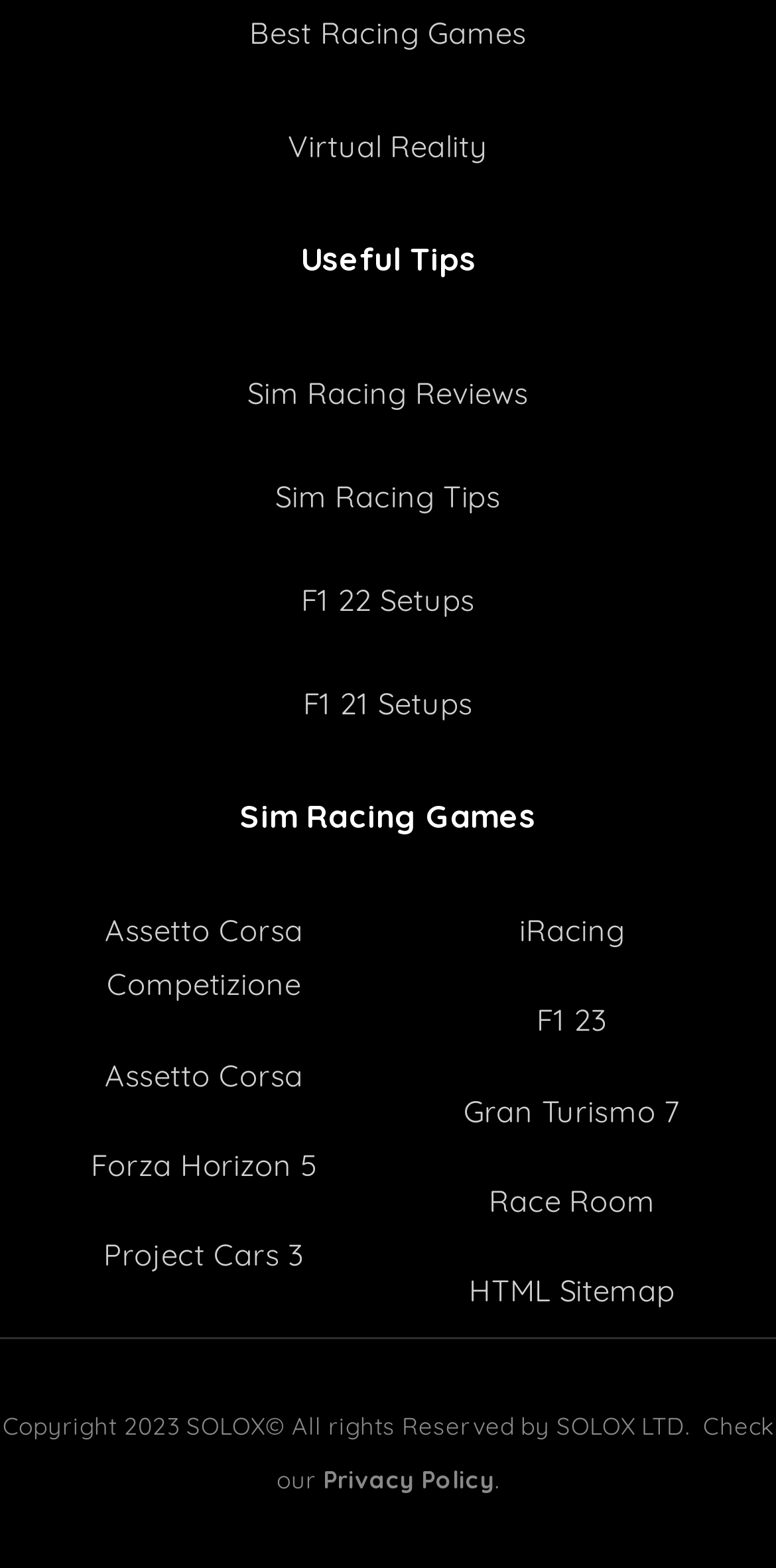Locate the bounding box coordinates of the element to click to perform the following action: 'Read the Privacy Policy'. The coordinates should be given as four float values between 0 and 1, in the form of [left, top, right, bottom].

[0.416, 0.934, 0.637, 0.953]